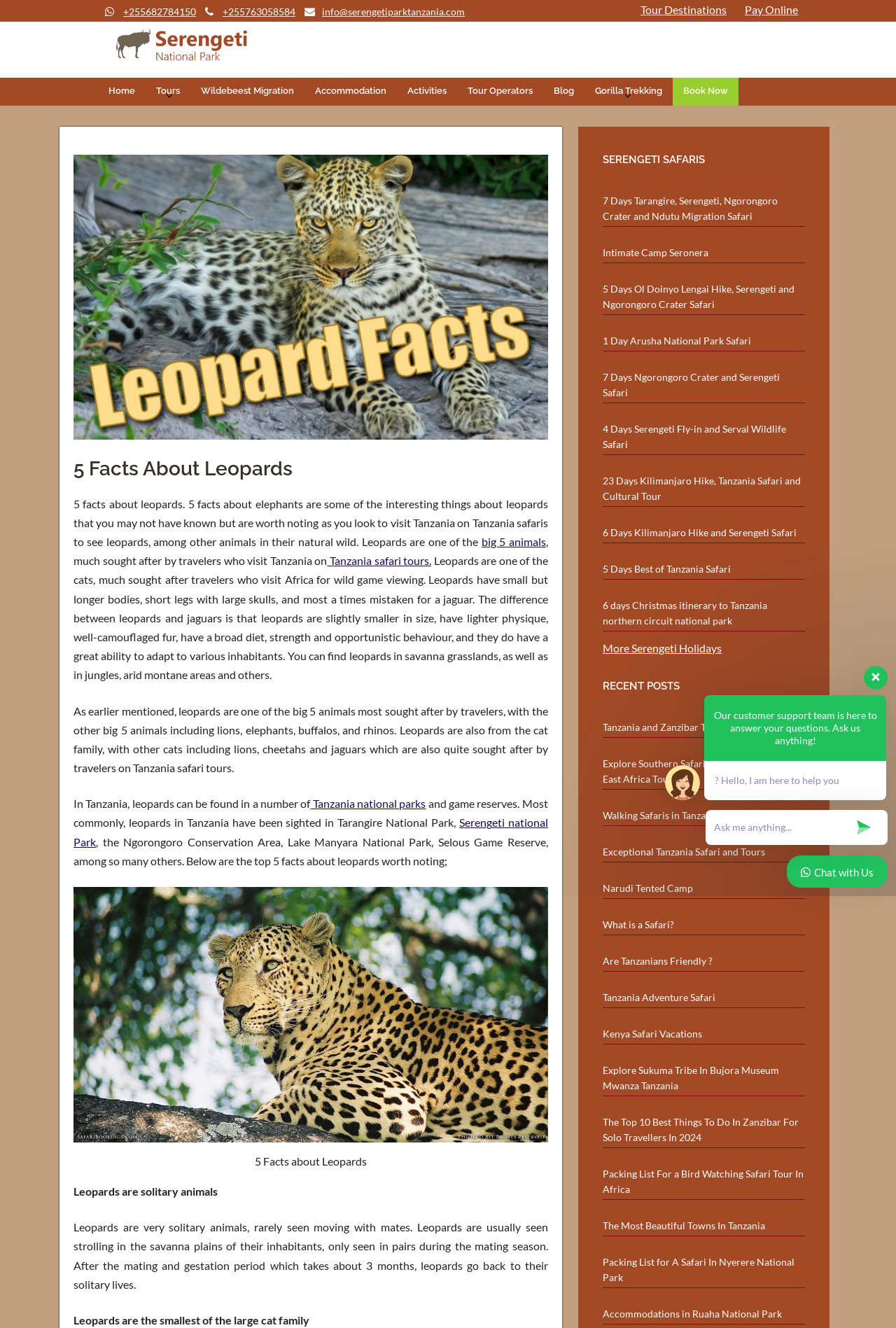Respond concisely with one word or phrase to the following query:
What is the name of the national park mentioned in the article?

Serengeti national Park